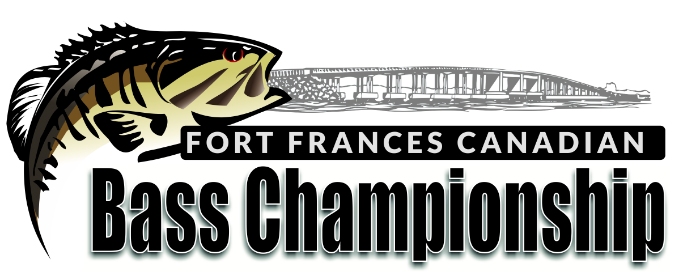Can you look at the image and give a comprehensive answer to the question:
What is the location of the tournament?

The location of the tournament is Fort Frances, which is emphasized by the text 'FORT FRANCES CANADIAN' in a sleek, modern font, indicating the prestige of the event.